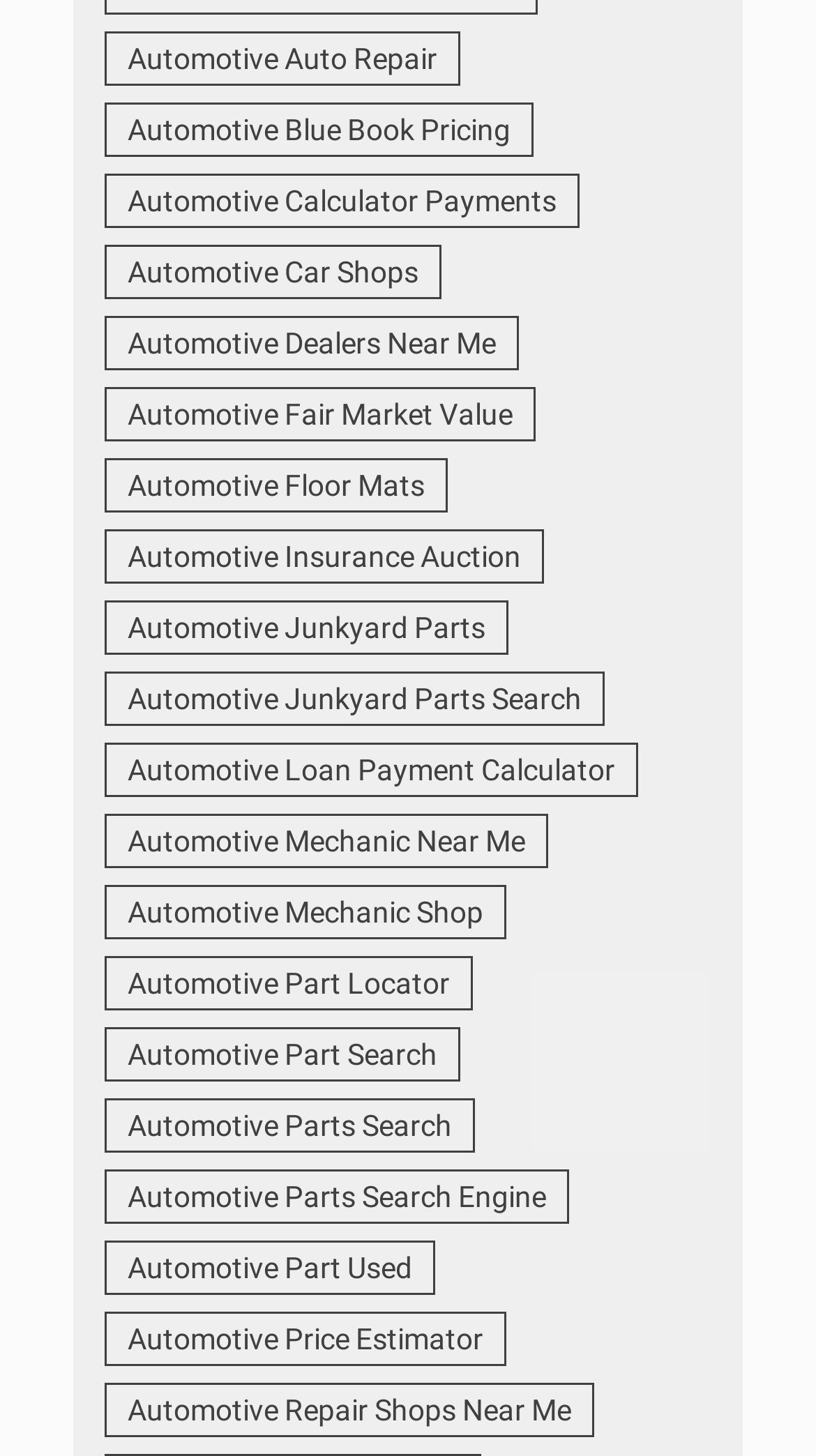Give a concise answer using only one word or phrase for this question:
How many links are there on the webpage?

15